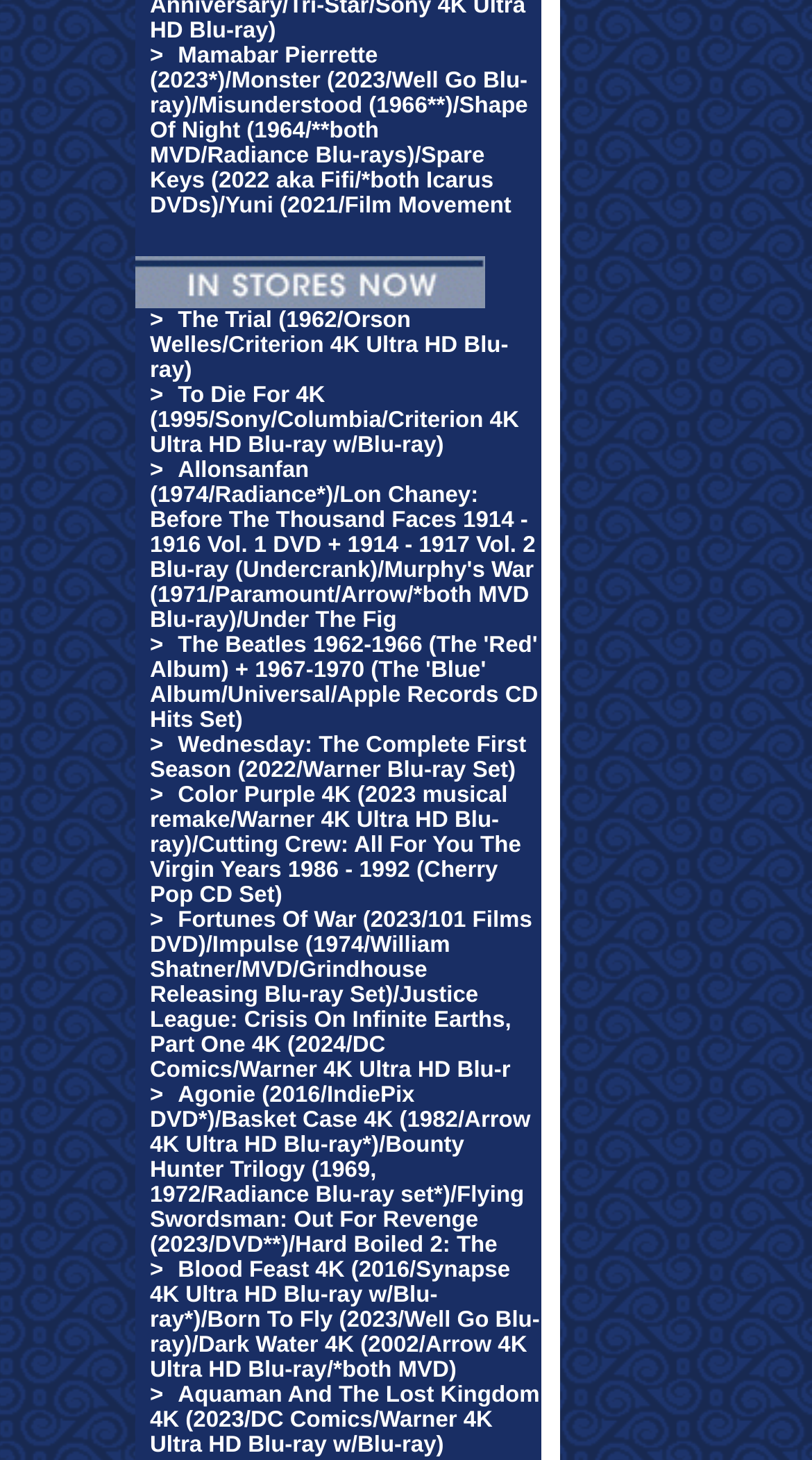Identify the coordinates of the bounding box for the element that must be clicked to accomplish the instruction: "go to Home page".

None